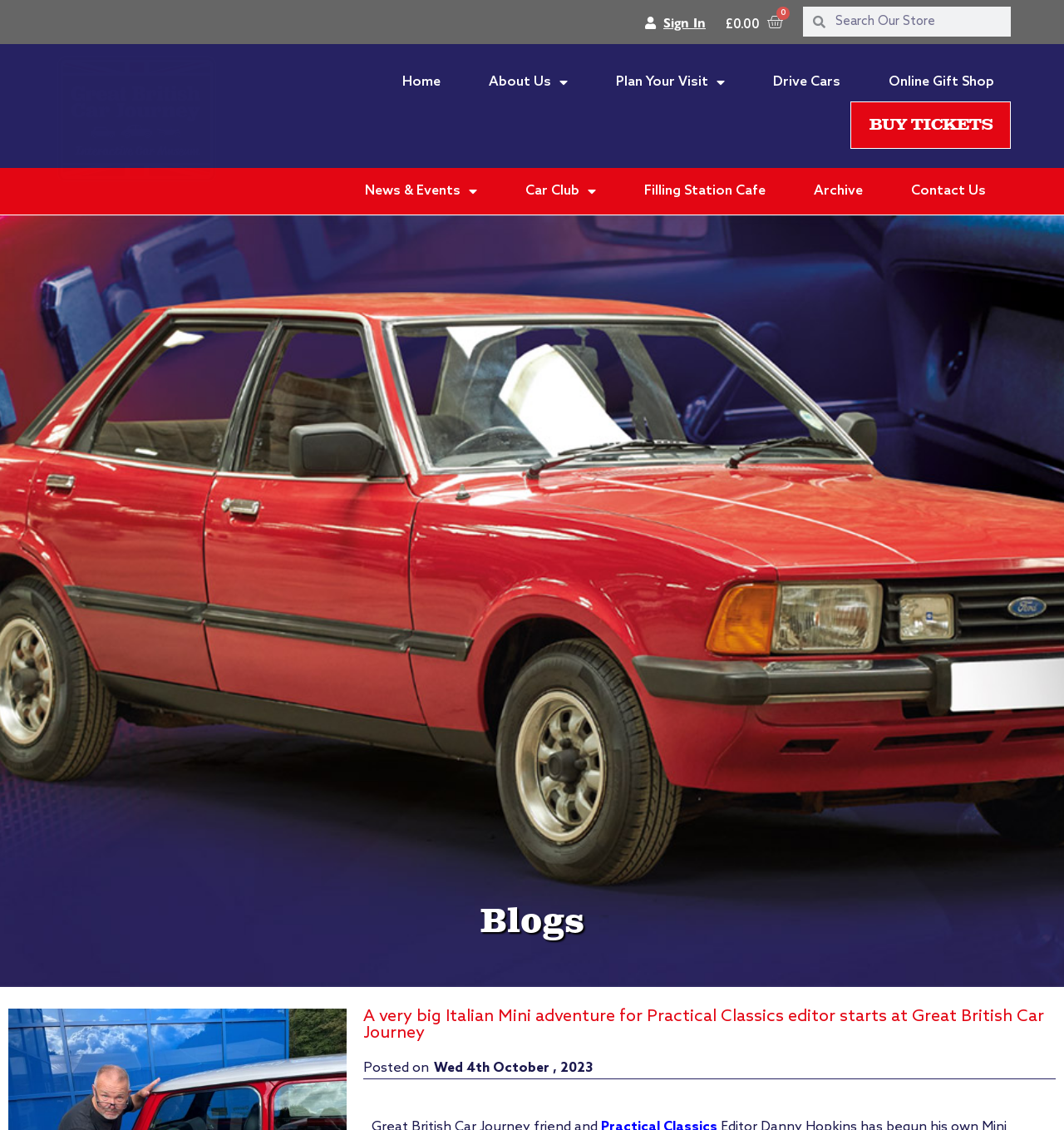Reply to the question with a single word or phrase:
What is the name of the cafe mentioned on the webpage?

Filling Station Cafe